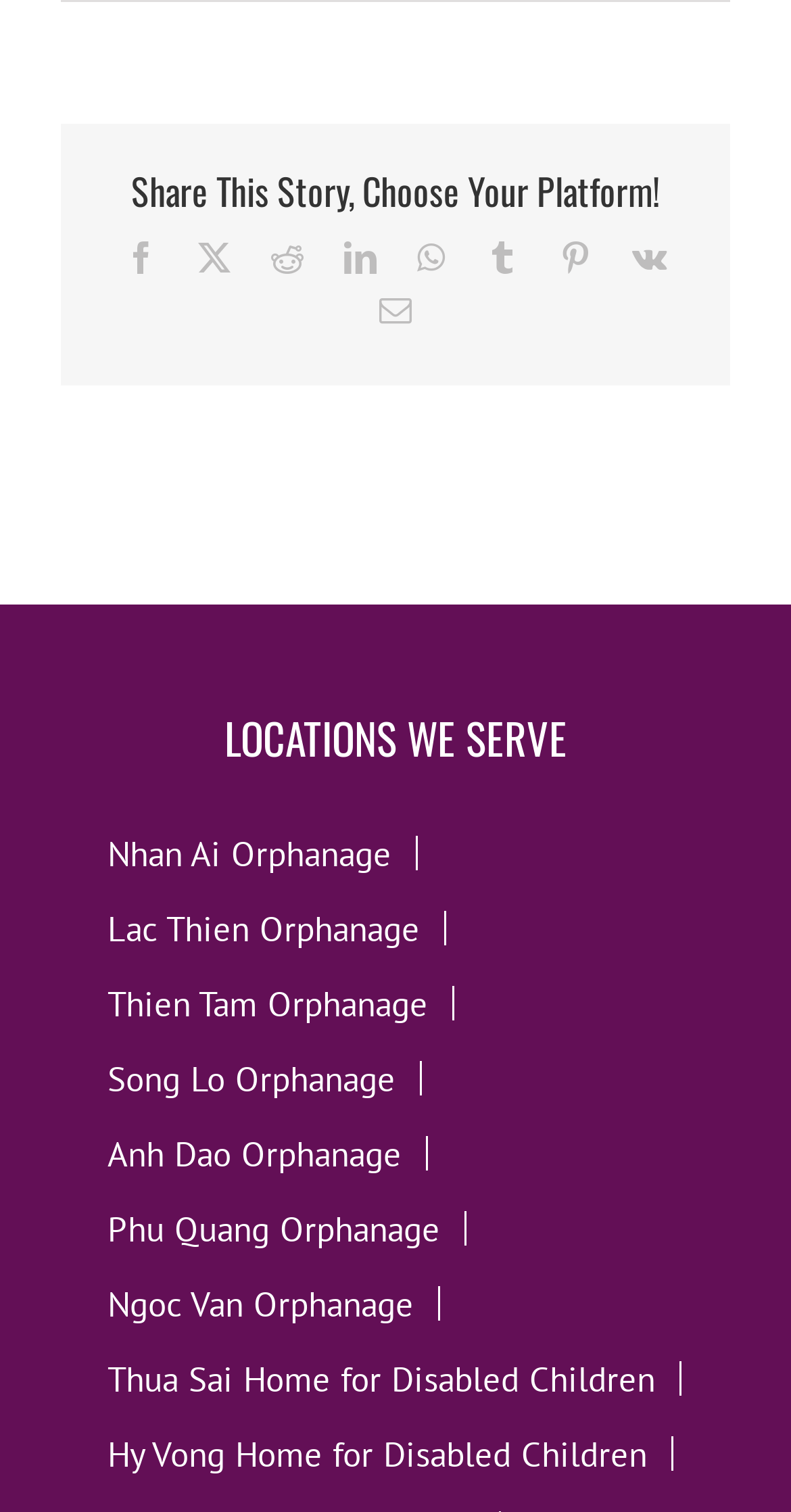Locate the bounding box coordinates of the region to be clicked to comply with the following instruction: "View Nhan Ai Orphanage". The coordinates must be four float numbers between 0 and 1, in the form [left, top, right, bottom].

[0.105, 0.553, 0.528, 0.576]